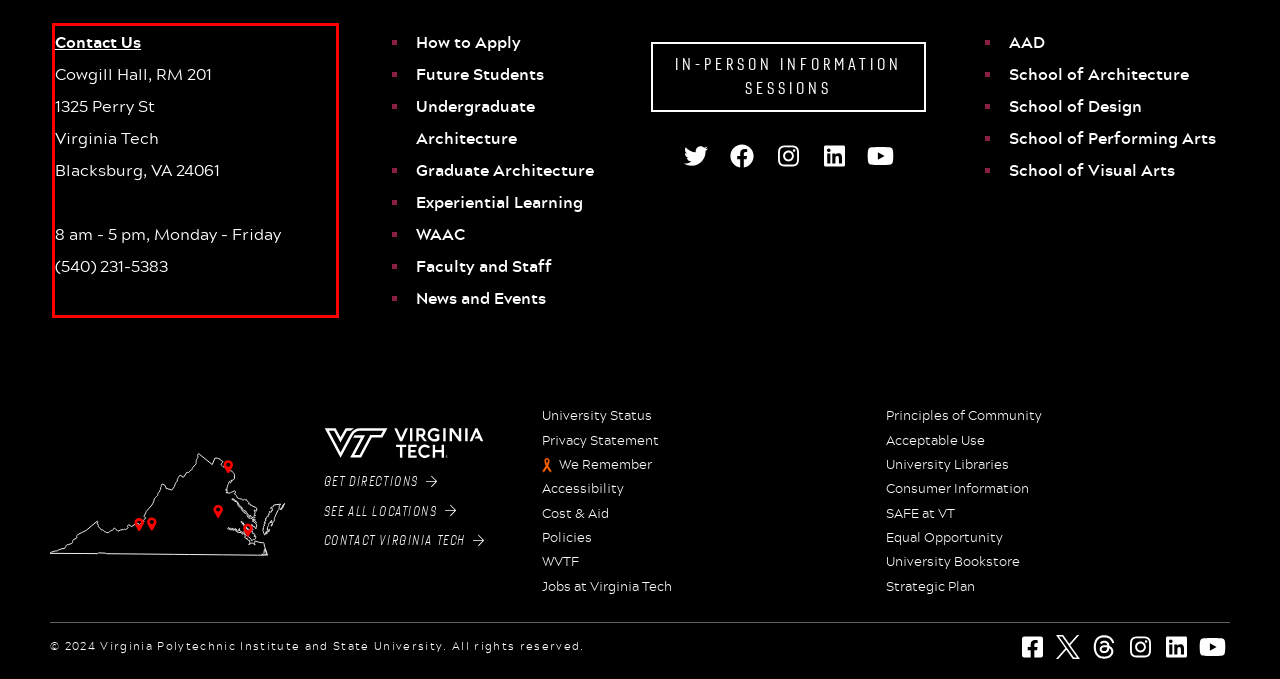Perform OCR on the text inside the red-bordered box in the provided screenshot and output the content.

Contact Us Cowgill Hall, RM 201 1325 Perry St Virginia Tech Blacksburg, VA 24061 8 am - 5 pm, Monday - Friday (540) 231-5383